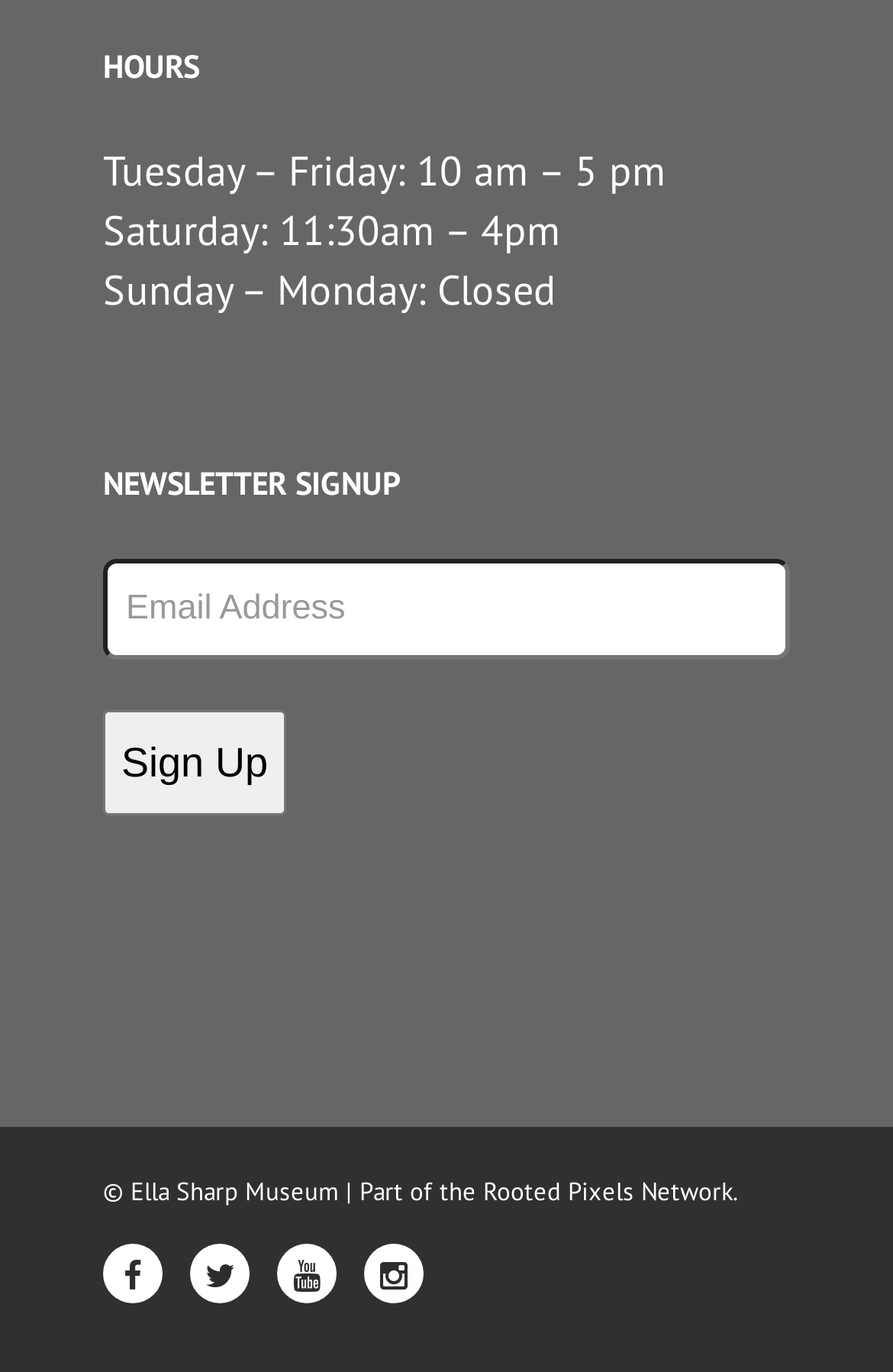What is the purpose of the textbox?
Please use the image to deliver a detailed and complete answer.

The textbox is located below the 'NEWSLETTER SIGNUP' heading and has a label 'Email Address', indicating that it is used to input an email address for newsletter signup.